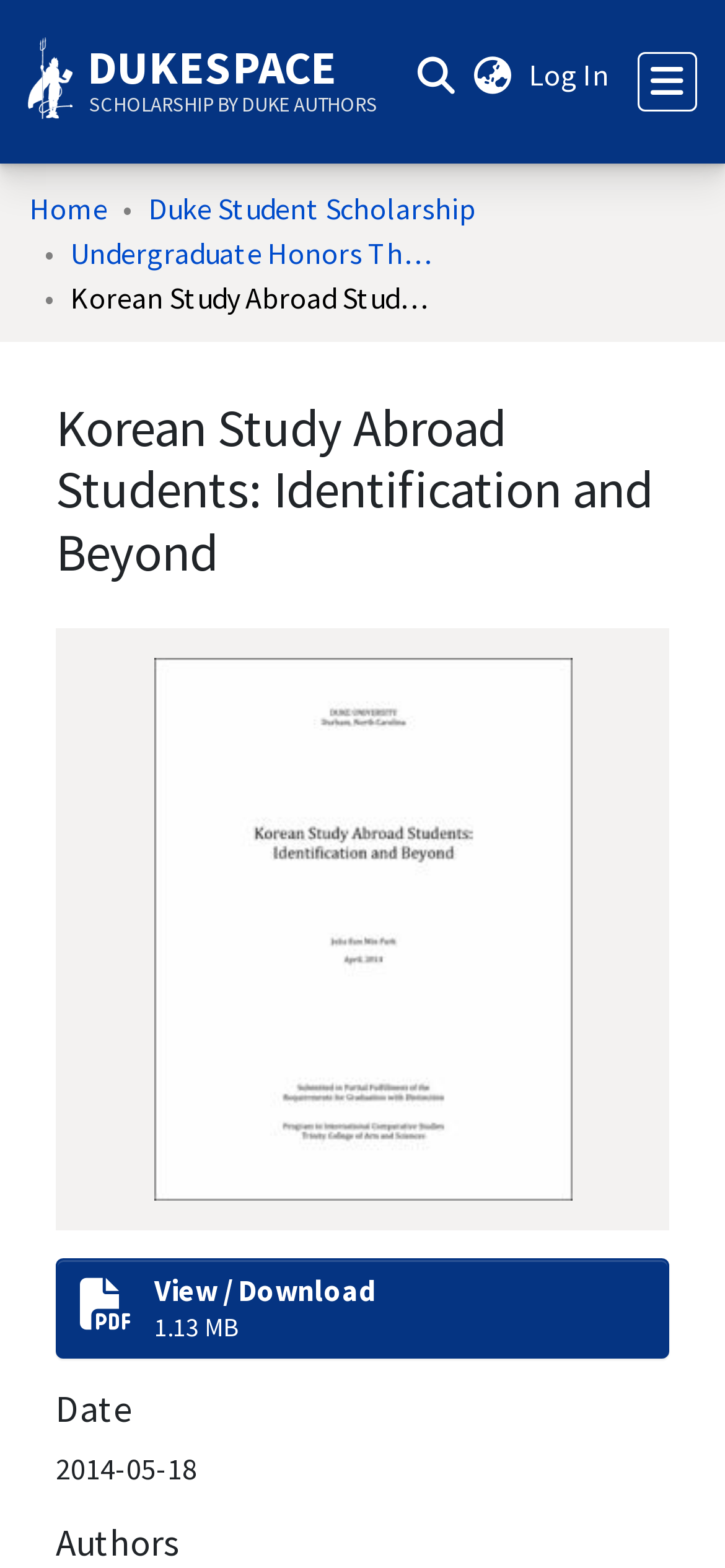Please extract the webpage's main title and generate its text content.

Korean Study Abroad Students: Identification and Beyond